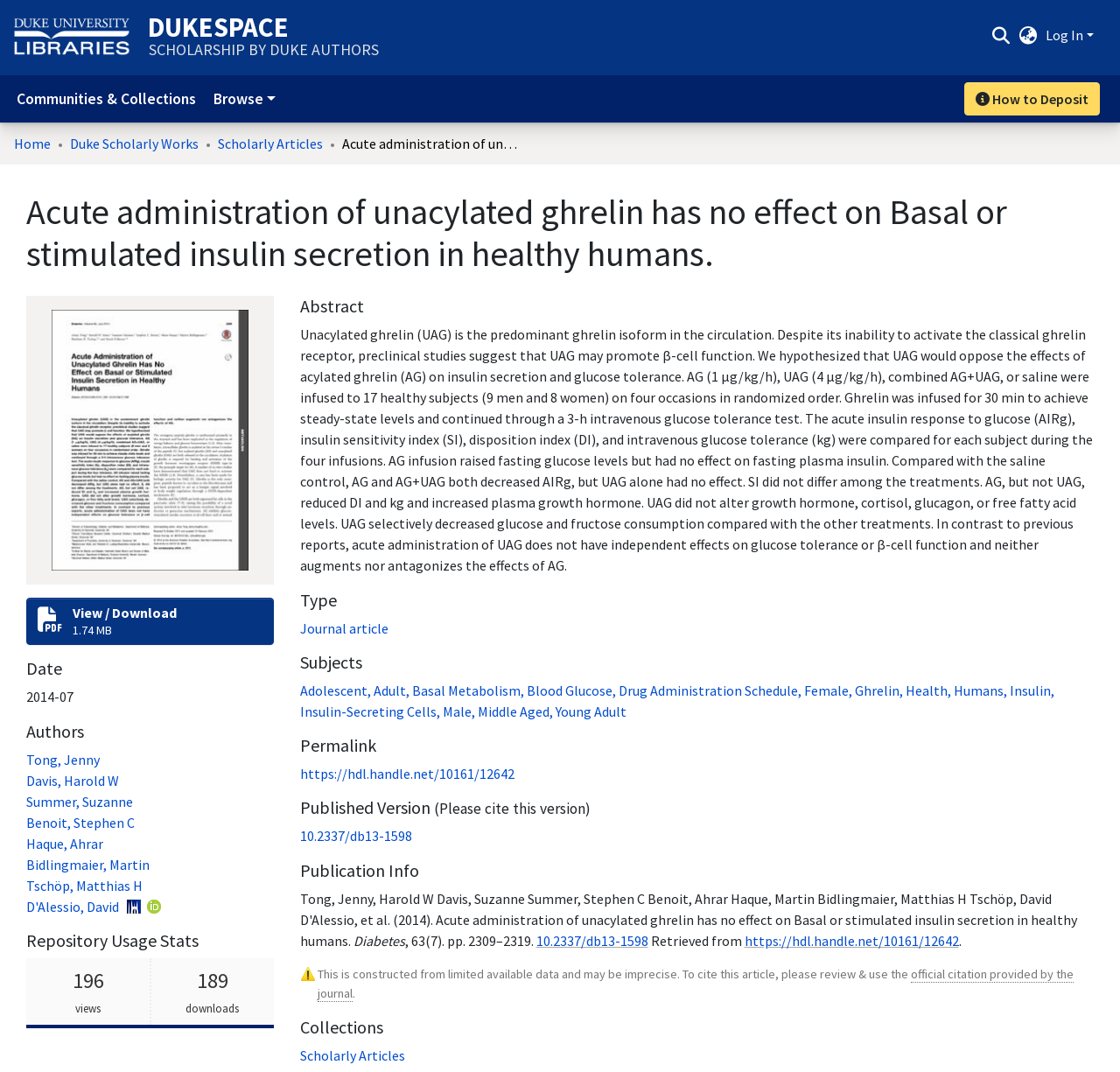Please find and report the bounding box coordinates of the element to click in order to perform the following action: "Switch to a different language". The coordinates should be expressed as four float numbers between 0 and 1, in the format [left, top, right, bottom].

[0.908, 0.023, 0.928, 0.042]